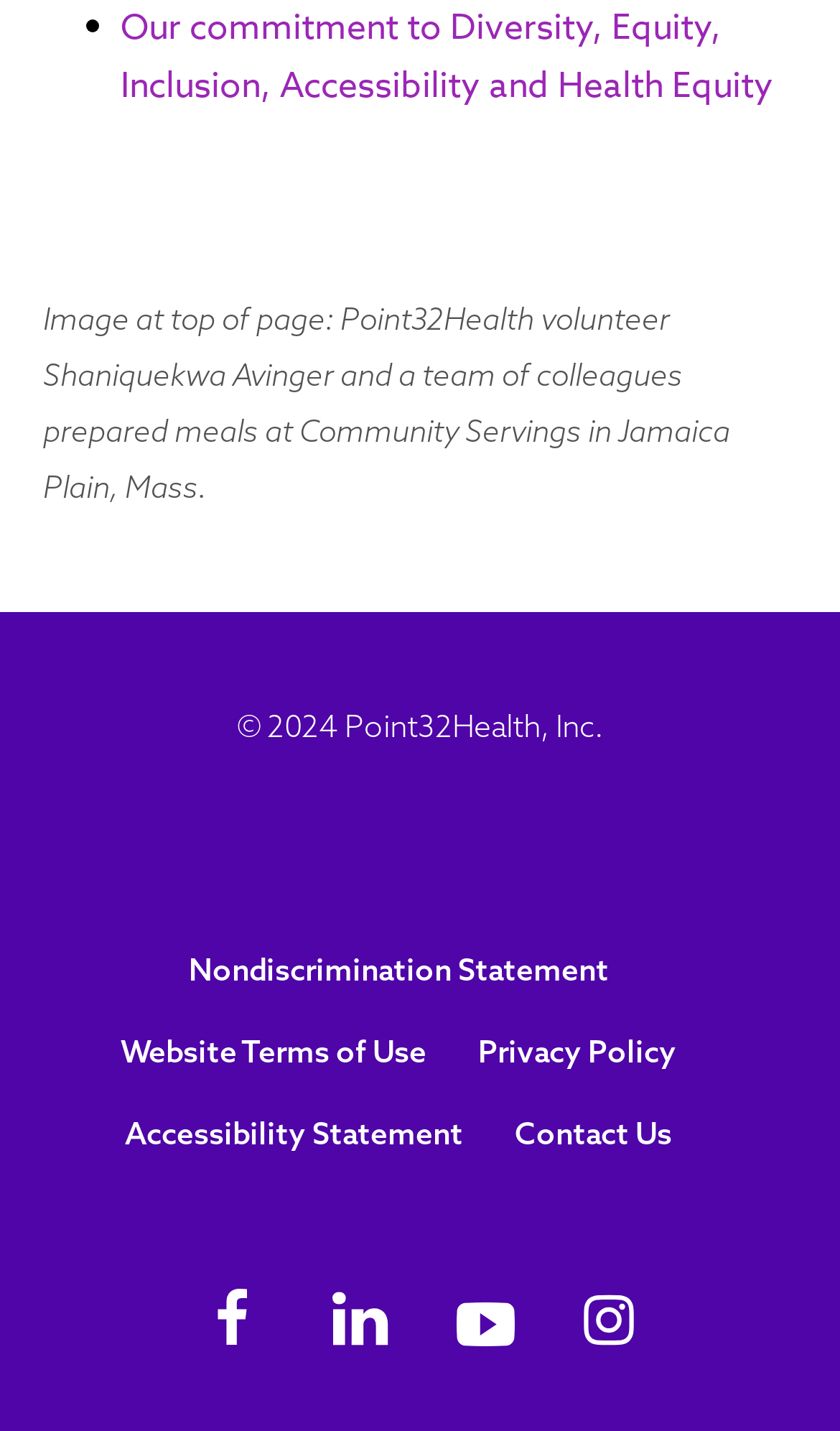Please provide a comprehensive answer to the question based on the screenshot: What is the name of the organization?

The name of the organization can be inferred from the copyright statement '© 2024 Point32Health, Inc.' at the bottom of the page.